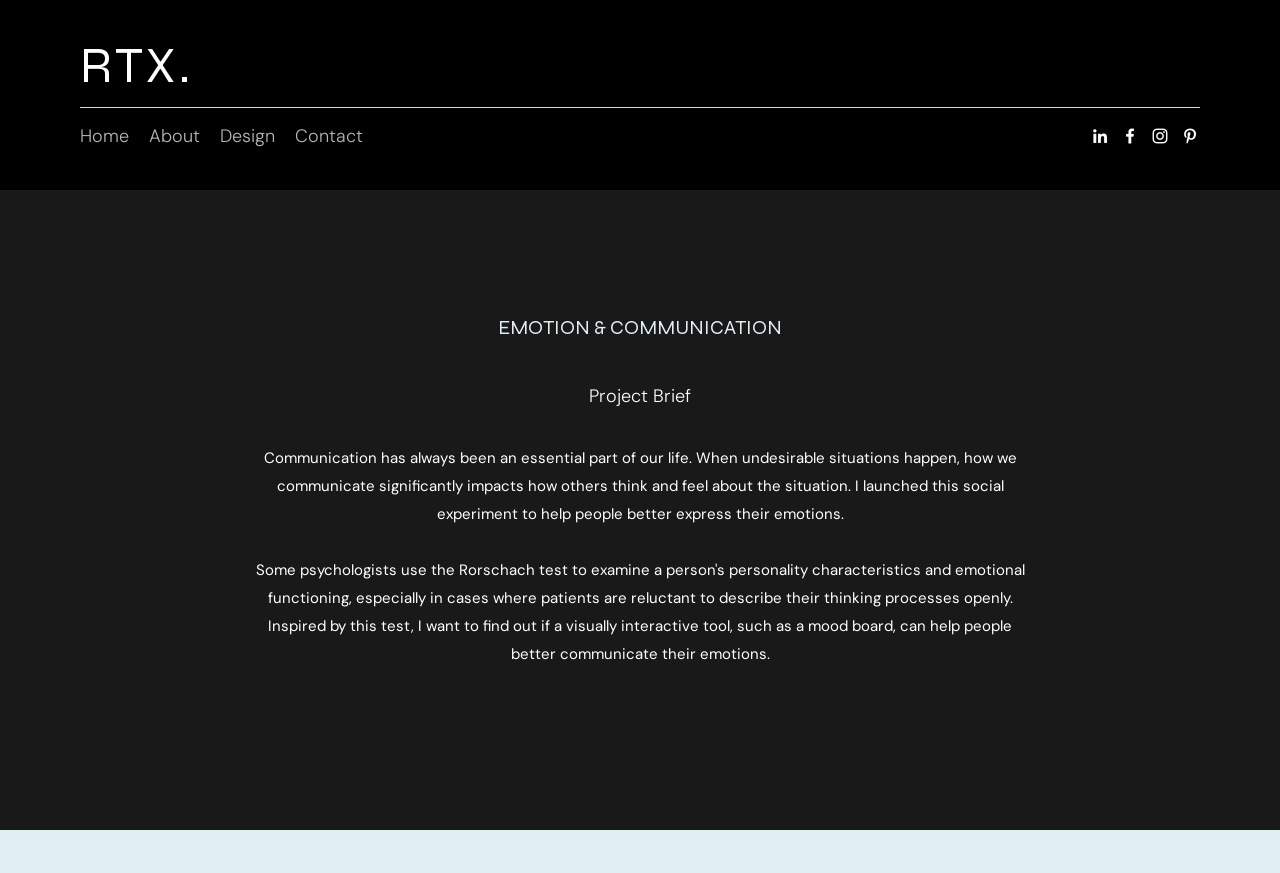Can you find and provide the title of the webpage?

EMOTION & COMMUNICATION